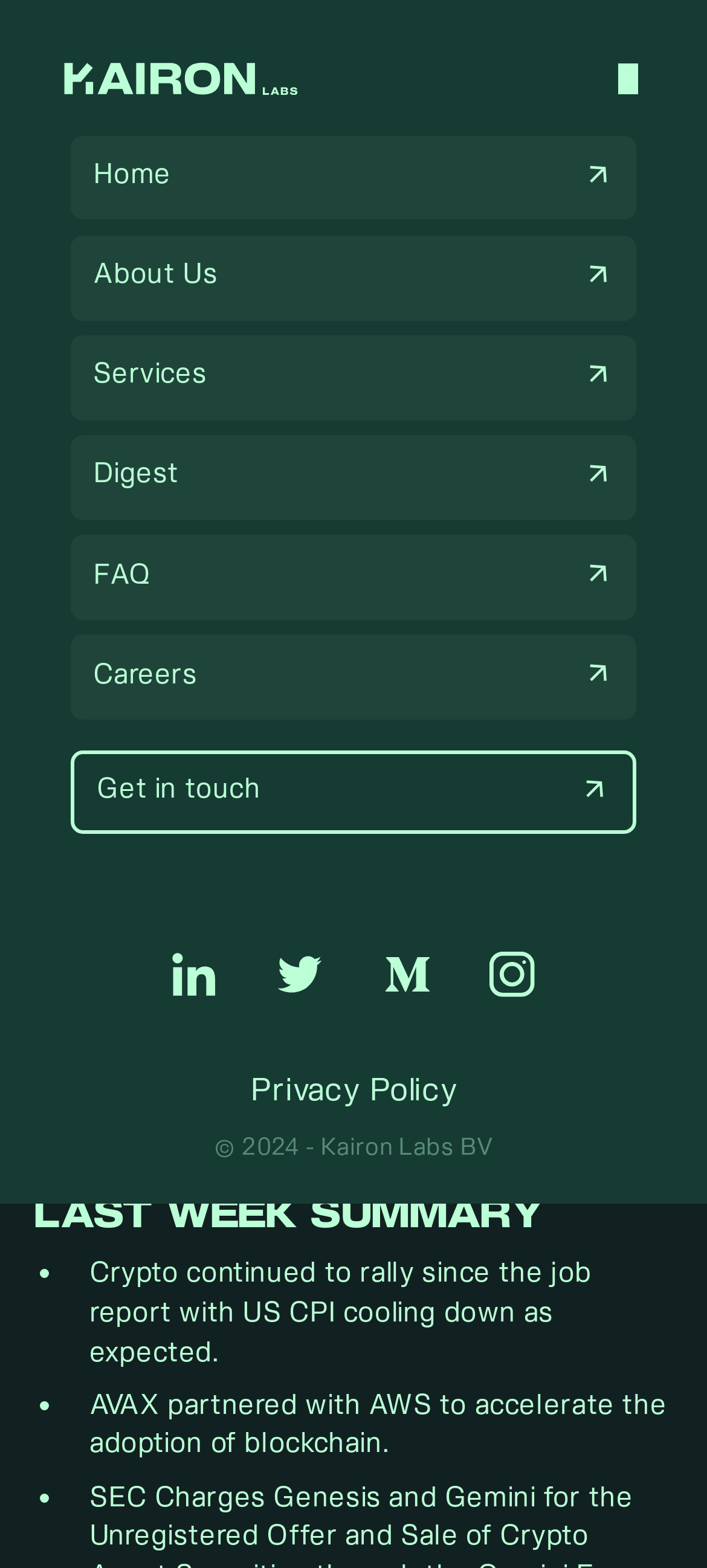Mark the bounding box of the element that matches the following description: "parent_node: |".

[0.671, 0.586, 0.724, 0.608]